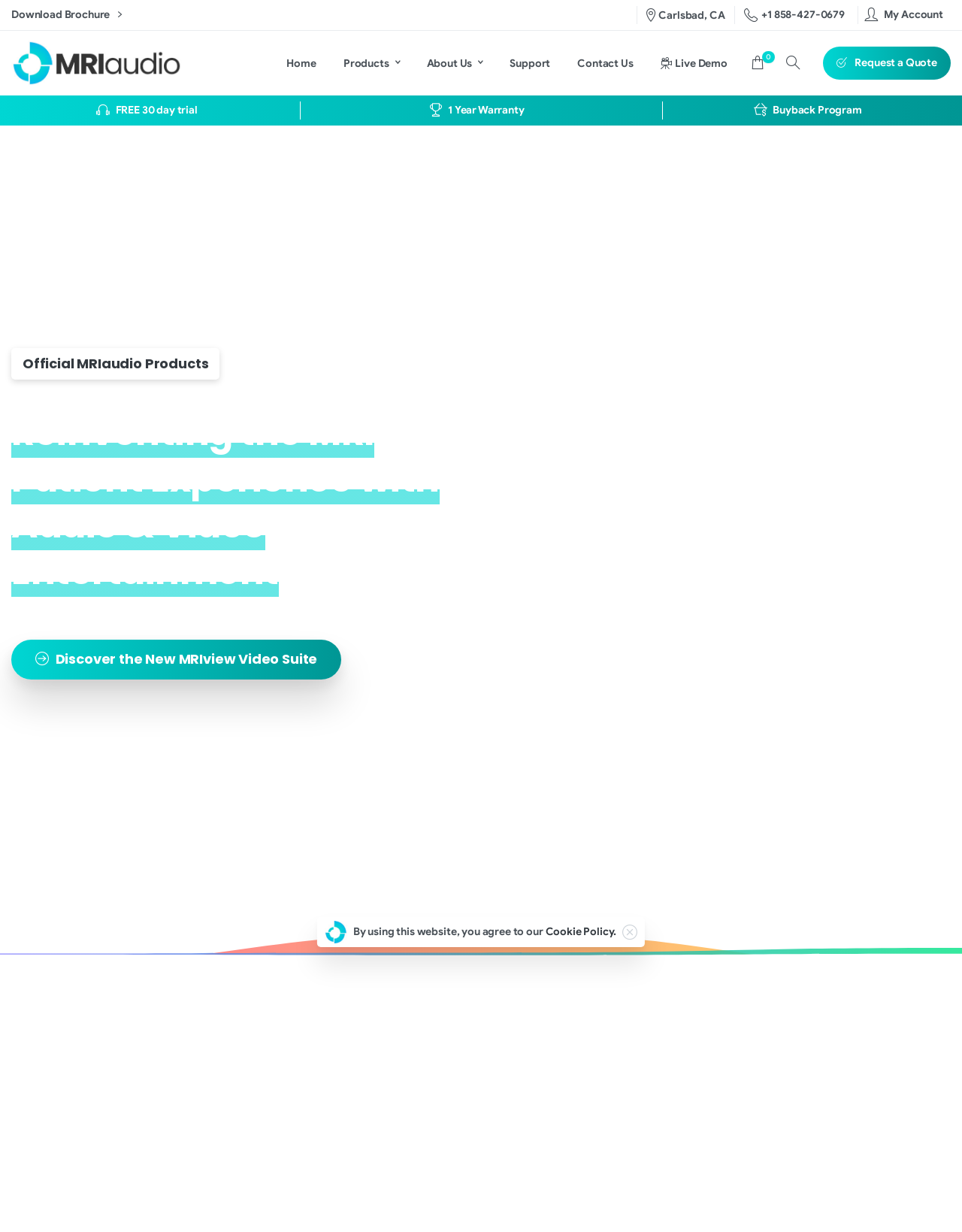Please reply to the following question using a single word or phrase: 
What is the company's location?

Carlsbad, CA